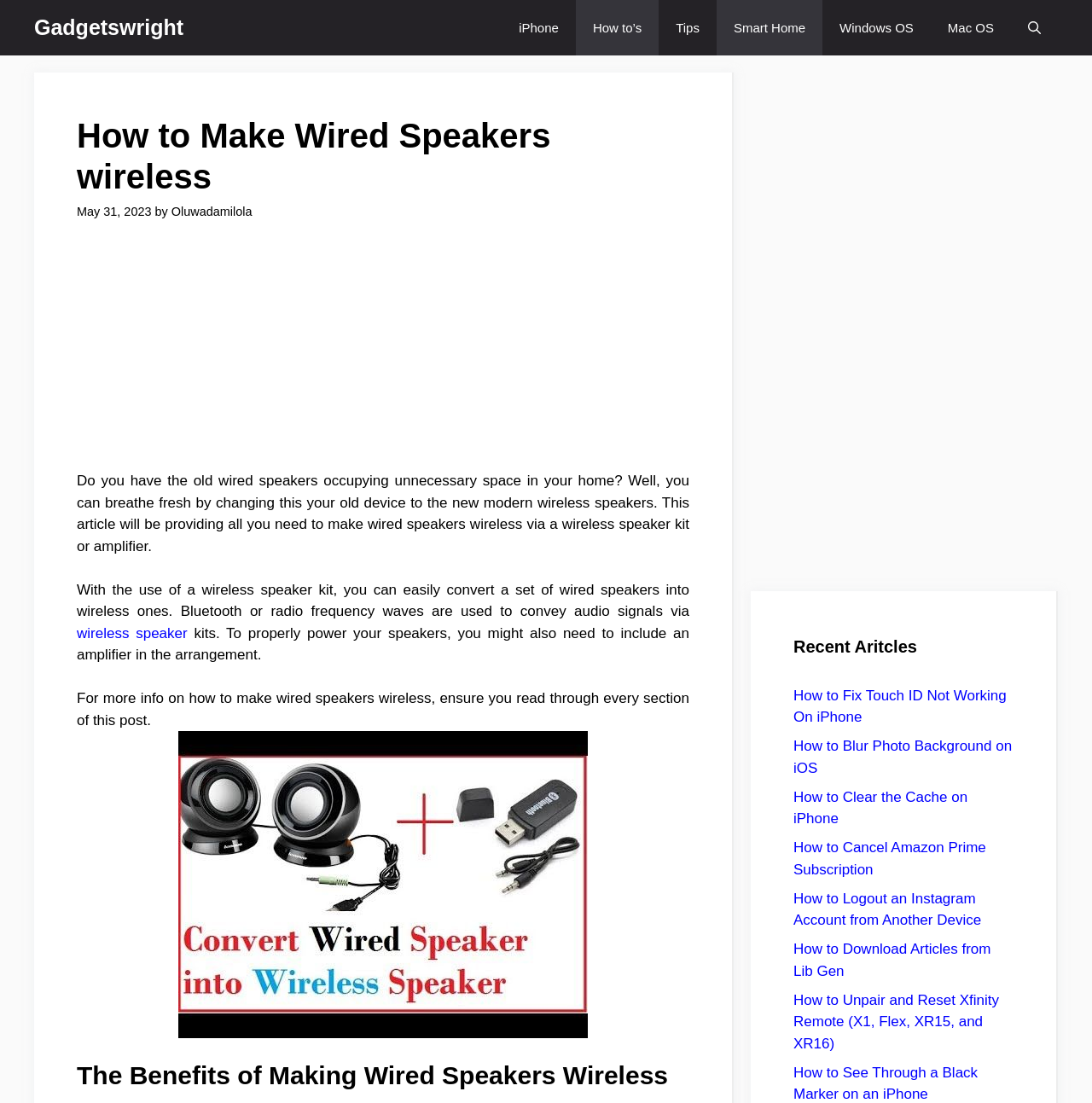Please give the bounding box coordinates of the area that should be clicked to fulfill the following instruction: "Read the article about 'How to Fix Touch ID Not Working On iPhone'". The coordinates should be in the format of four float numbers from 0 to 1, i.e., [left, top, right, bottom].

[0.727, 0.623, 0.922, 0.657]